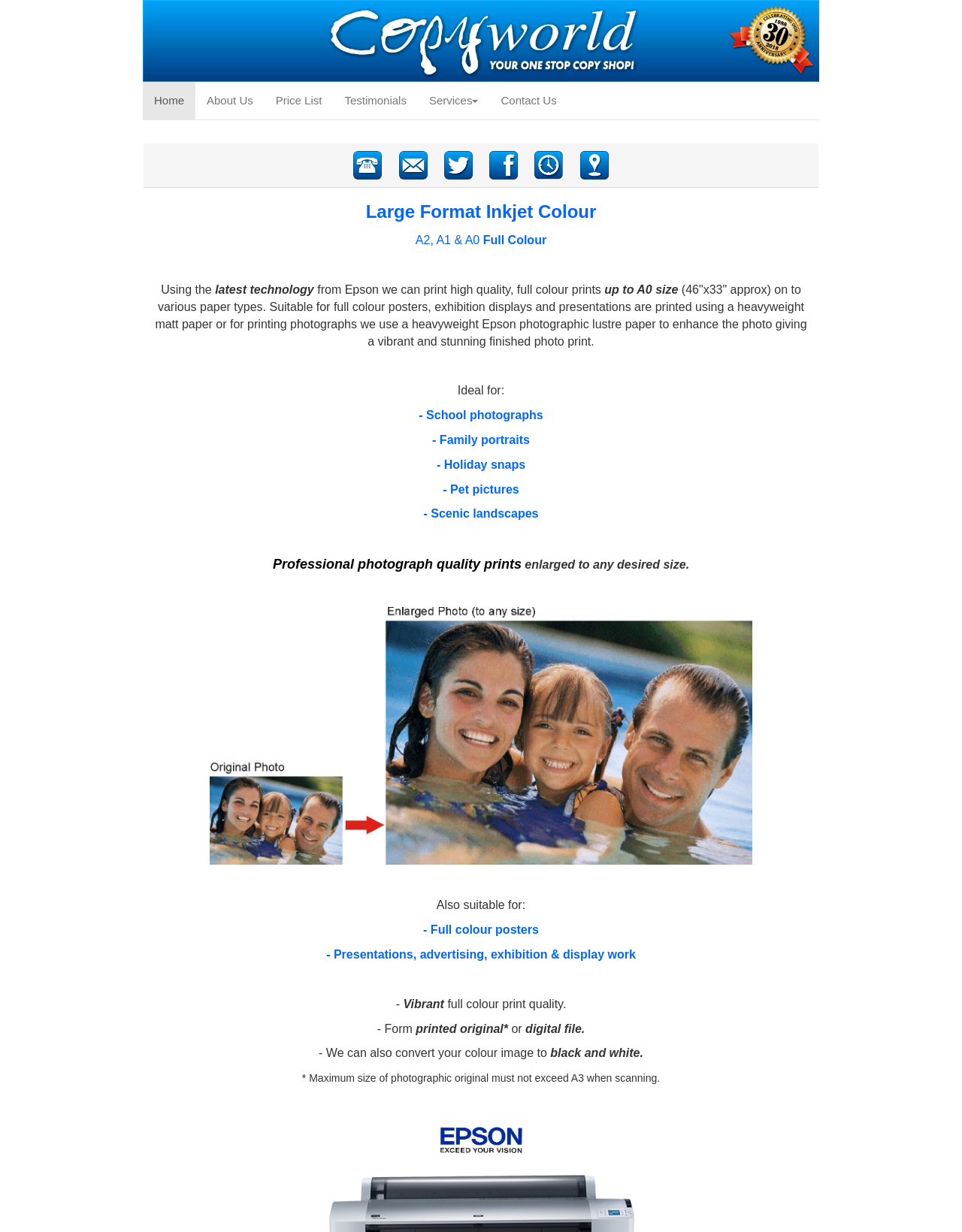For the following element description, predict the bounding box coordinates in the format (top-left x, top-left y, bottom-right x, bottom-right y). All values should be floating point numbers between 0 and 1. Description: Home(current)

[0.148, 0.066, 0.203, 0.097]